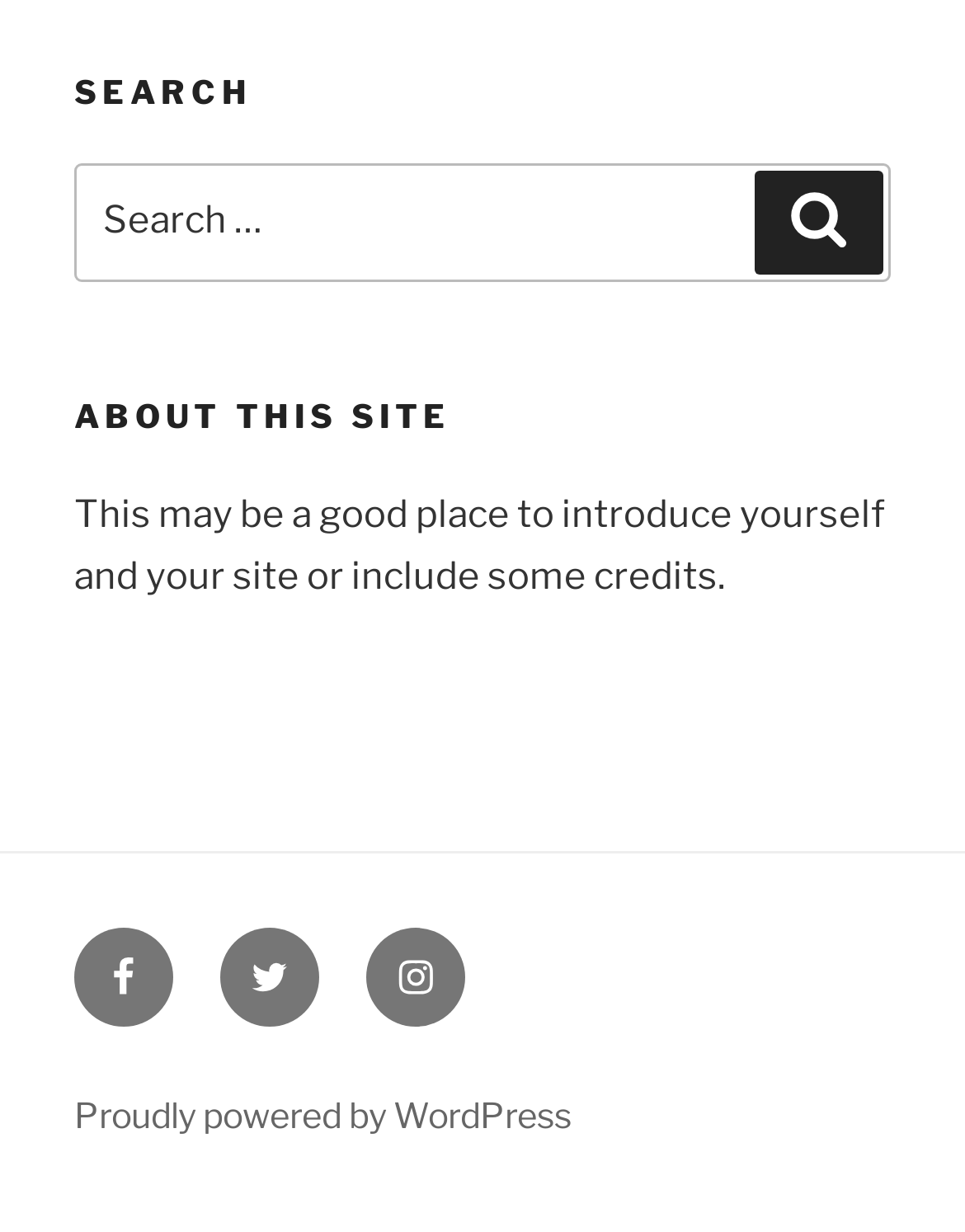Respond with a single word or phrase to the following question: What is the topic of the introductory text?

The site and its author